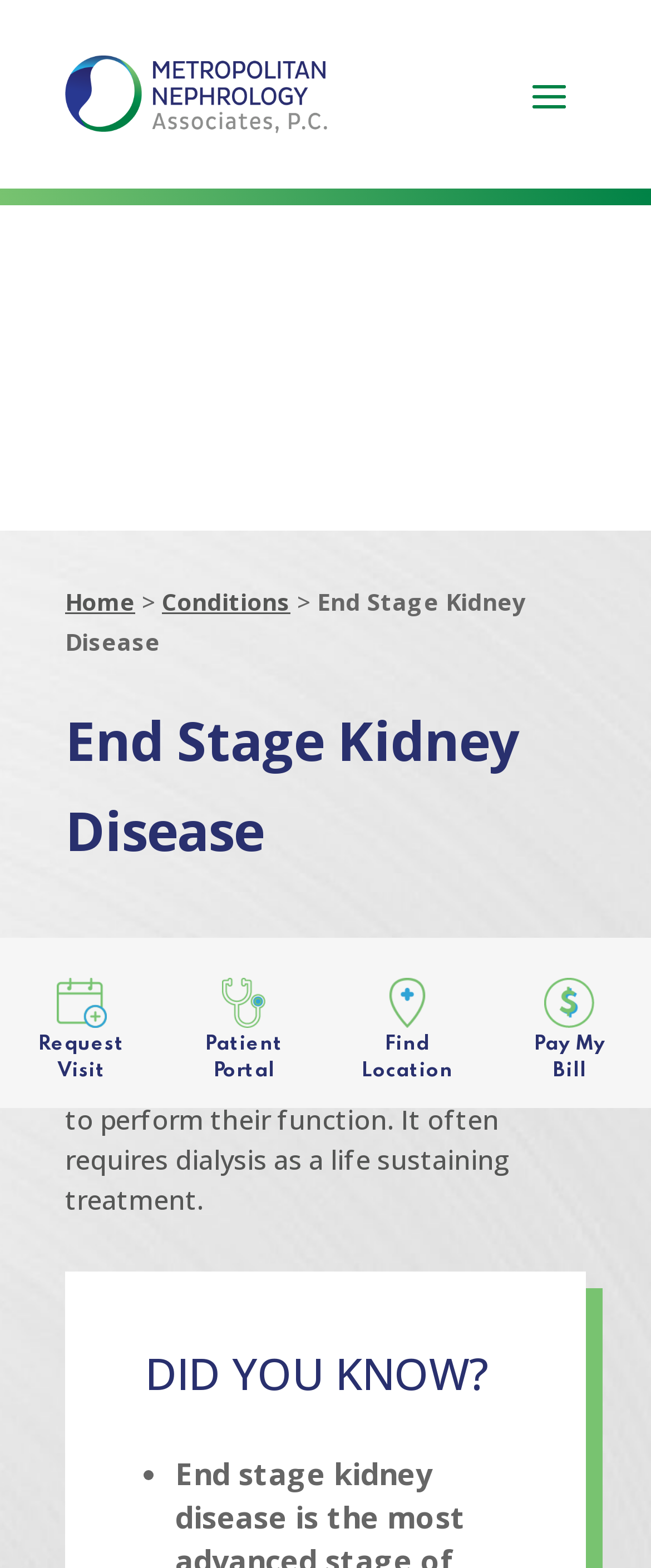What is the condition where kidneys are unable to perform their function?
Craft a detailed and extensive response to the question.

According to the webpage, end stage kidney disease is a condition where your kidneys are unable to perform their function, and it often requires dialysis as a life-sustaining treatment.